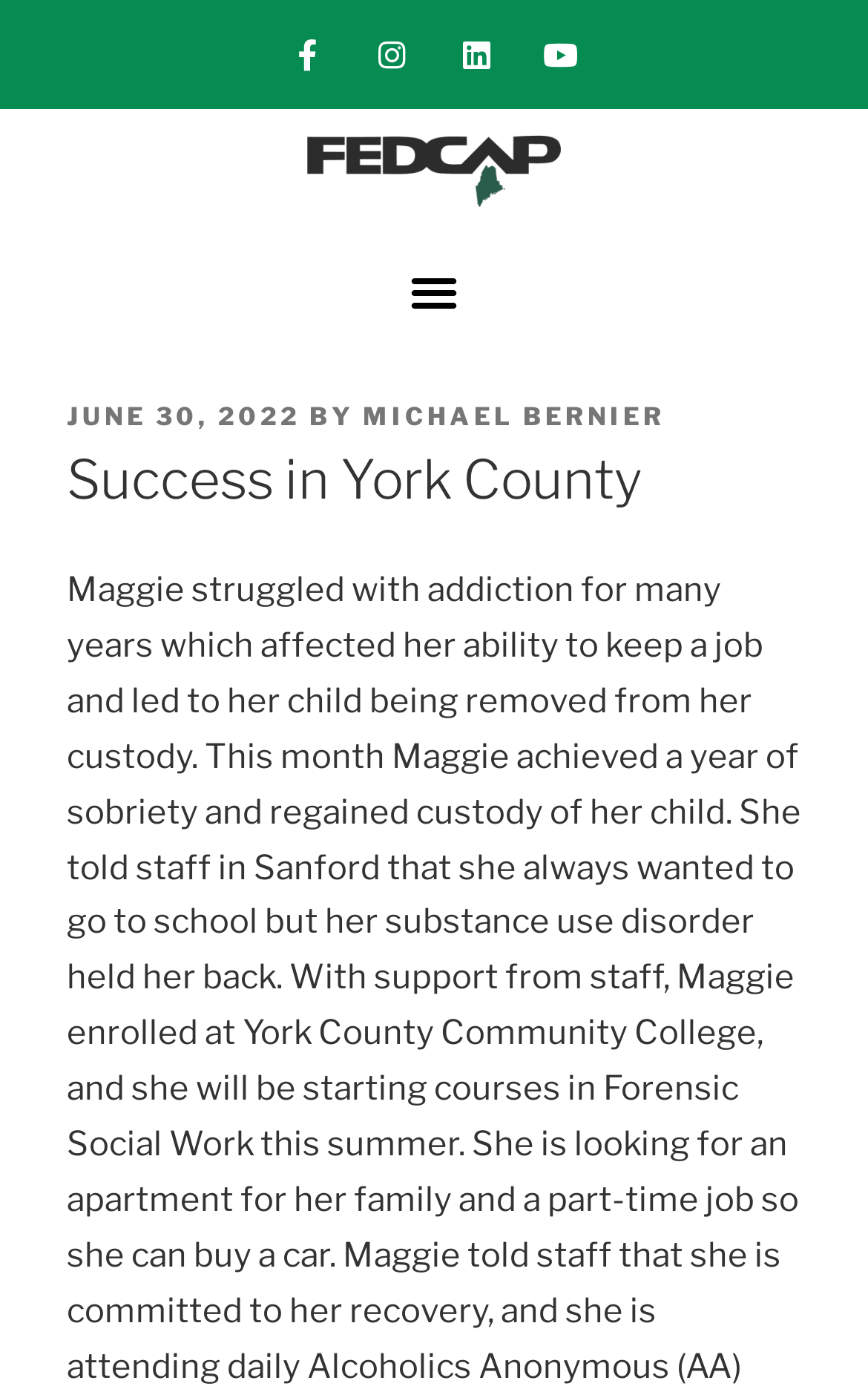Identify and provide the text of the main header on the webpage.

Success in York County